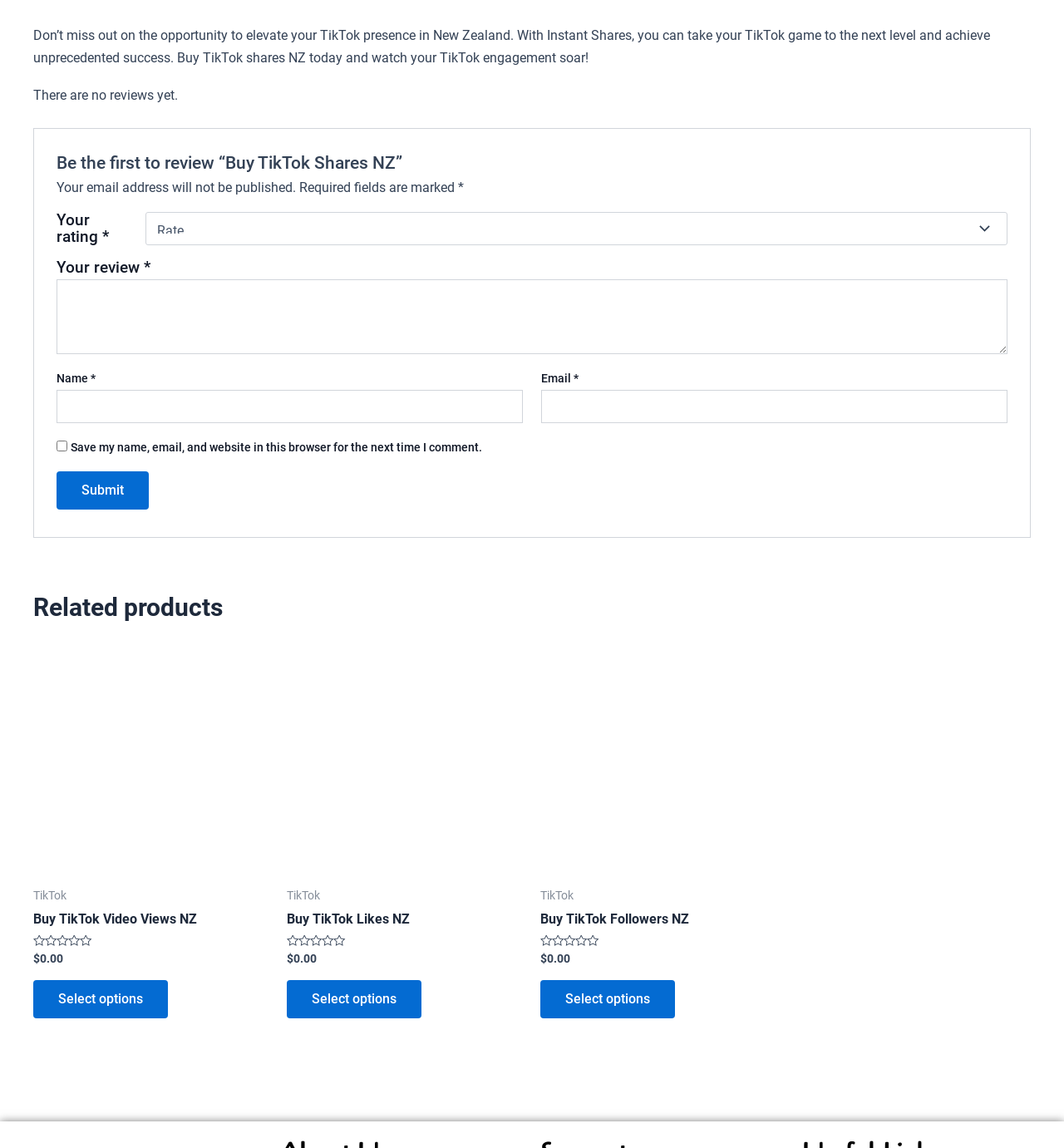Could you specify the bounding box coordinates for the clickable section to complete the following instruction: "Add to cart: Buy TikTok Likes NZ"?

[0.27, 0.854, 0.396, 0.887]